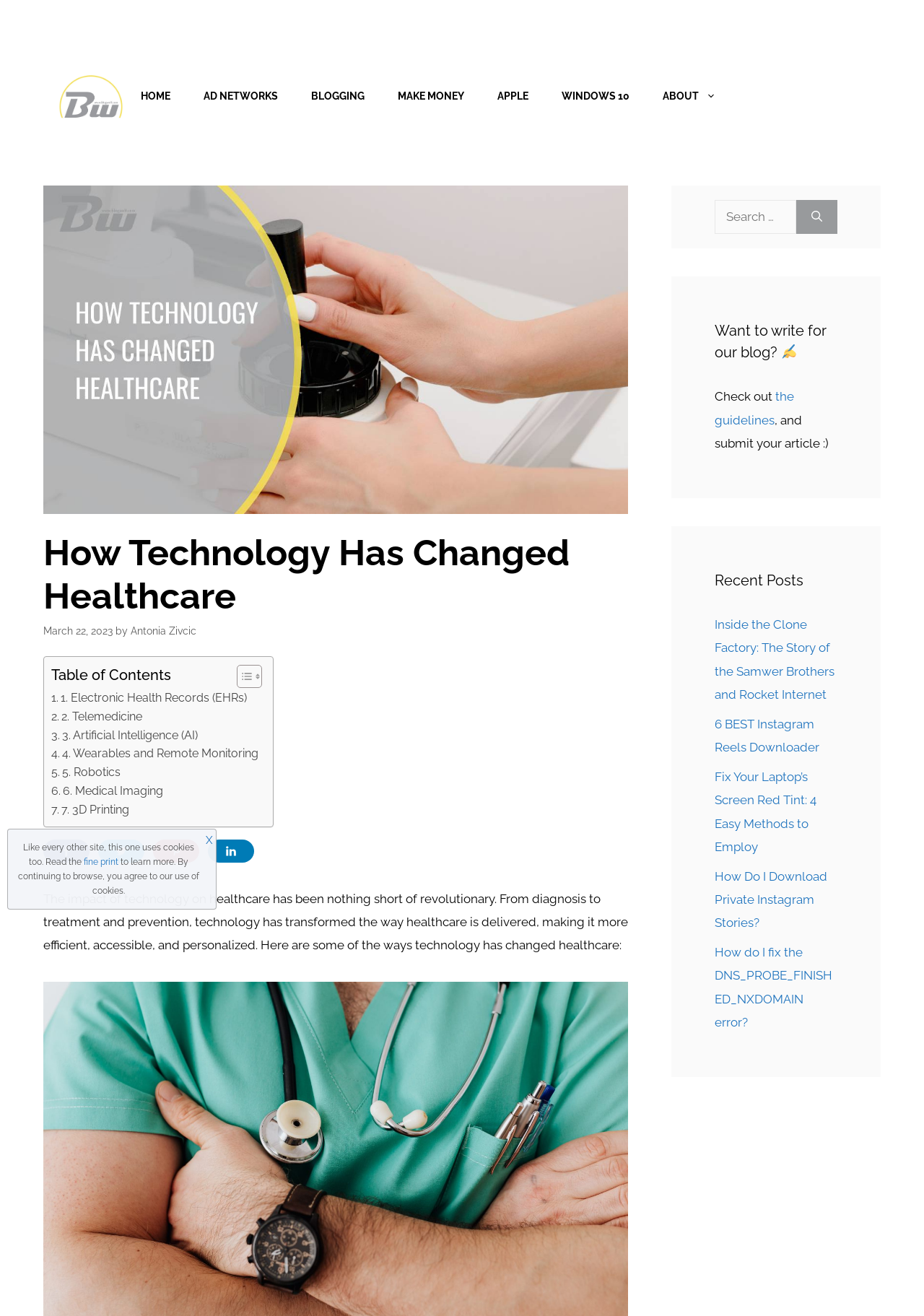What is the purpose of the search box?
Using the details from the image, give an elaborate explanation to answer the question.

The search box is located in the complementary section and has a placeholder text 'Search for:', indicating that it is used to search for content on the blog.